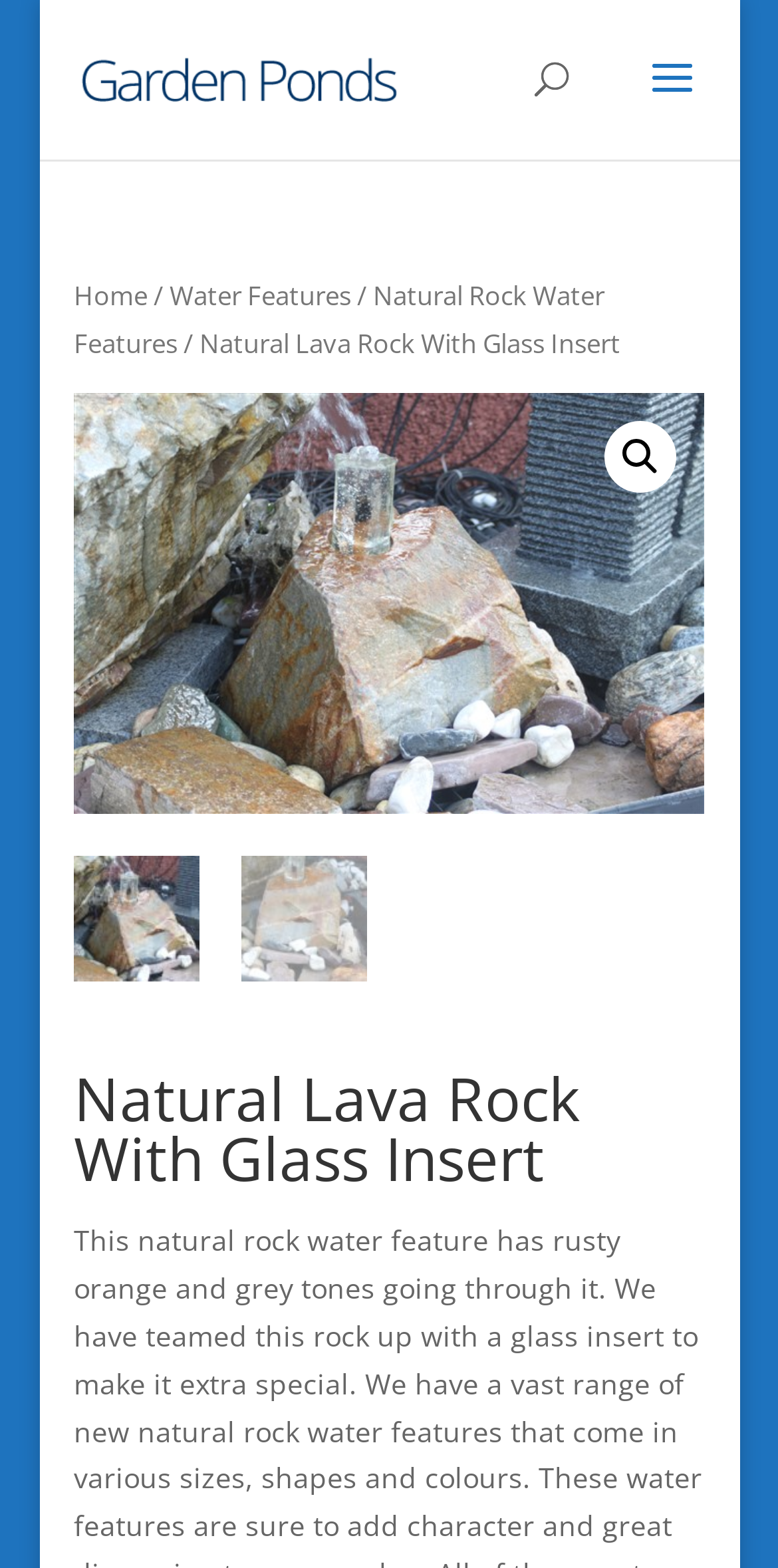What is the category of the product?
Could you answer the question in a detailed manner, providing as much information as possible?

By analyzing the breadcrumb navigation, I found that the current page is under the category of 'Natural Rock Water Features', which is a subcategory of 'Water Features'.